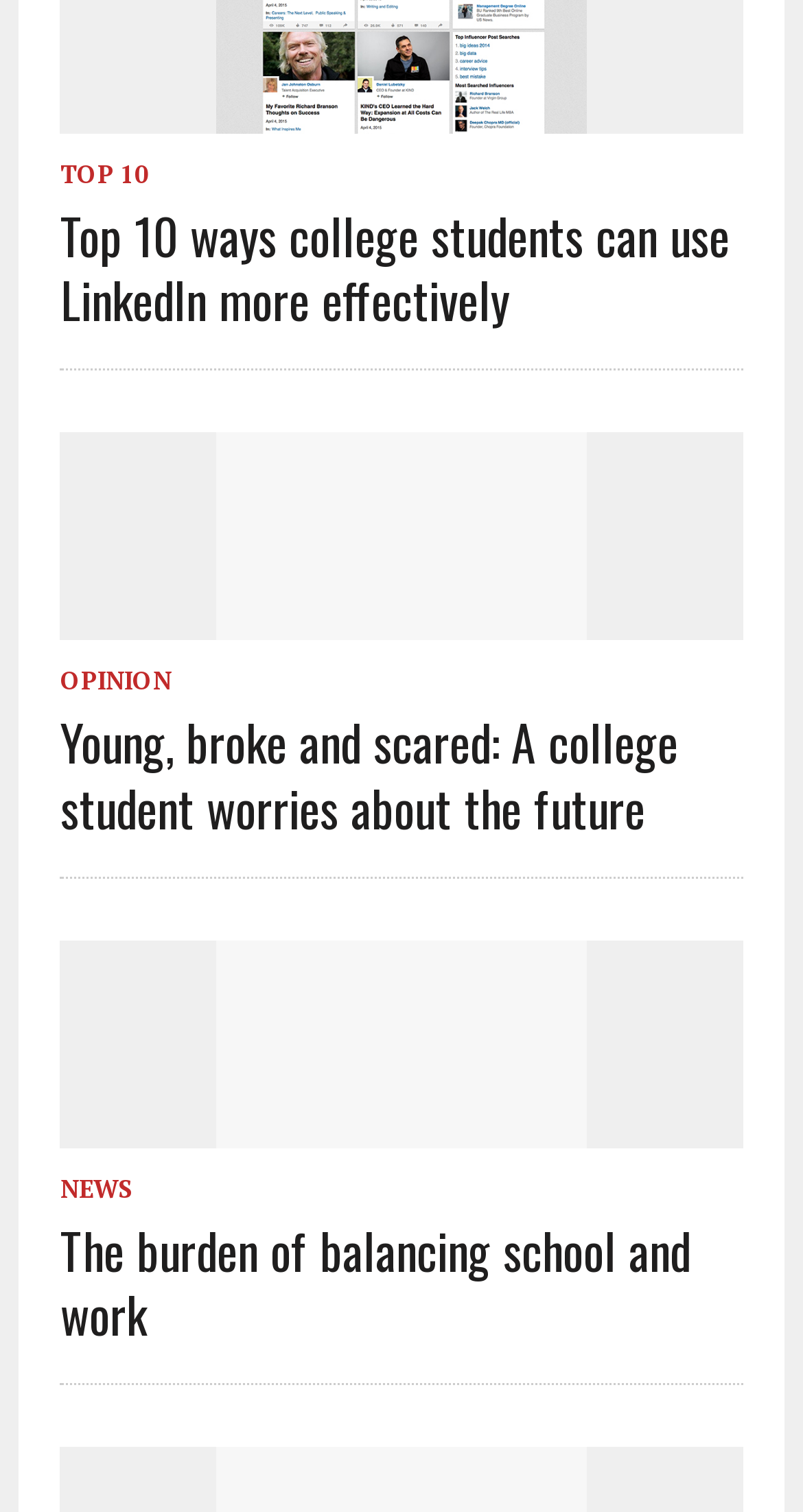Please answer the following question using a single word or phrase: 
How many images are on the webpage?

3